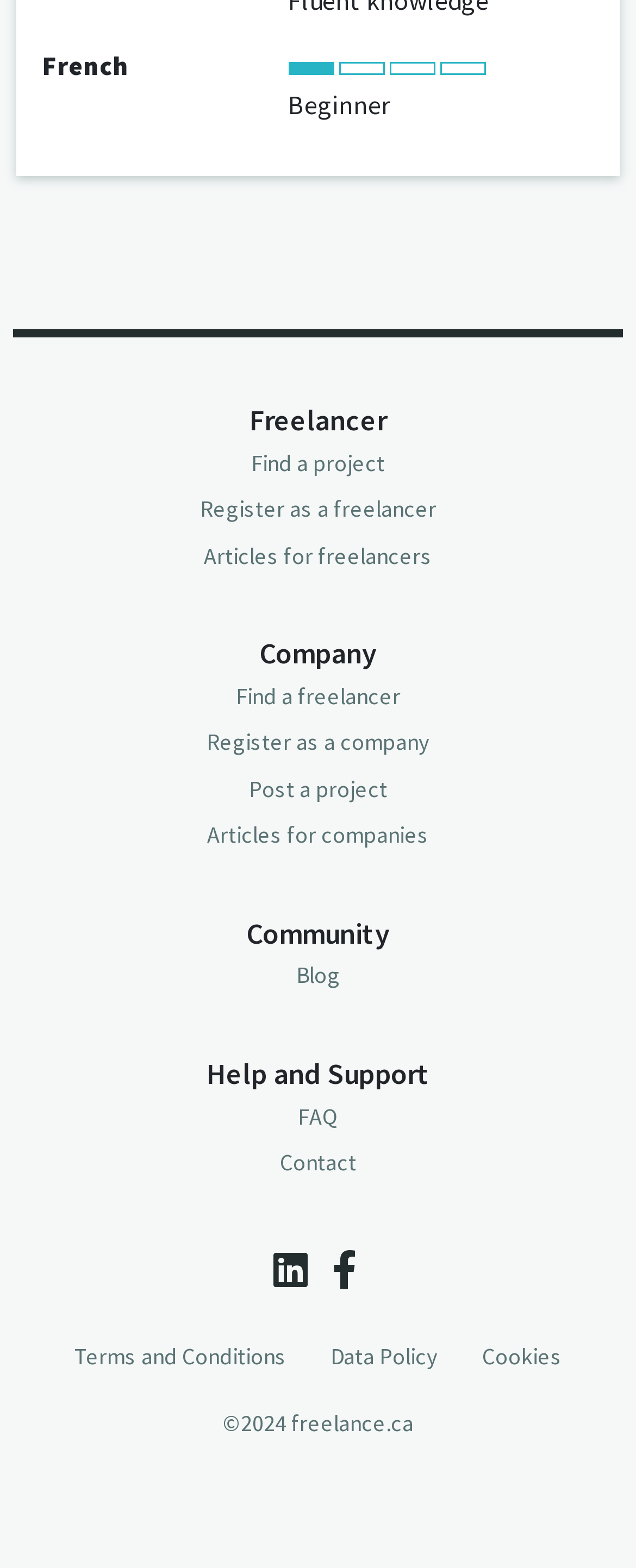Locate the bounding box coordinates of the clickable area needed to fulfill the instruction: "Find a project".

[0.395, 0.286, 0.605, 0.304]